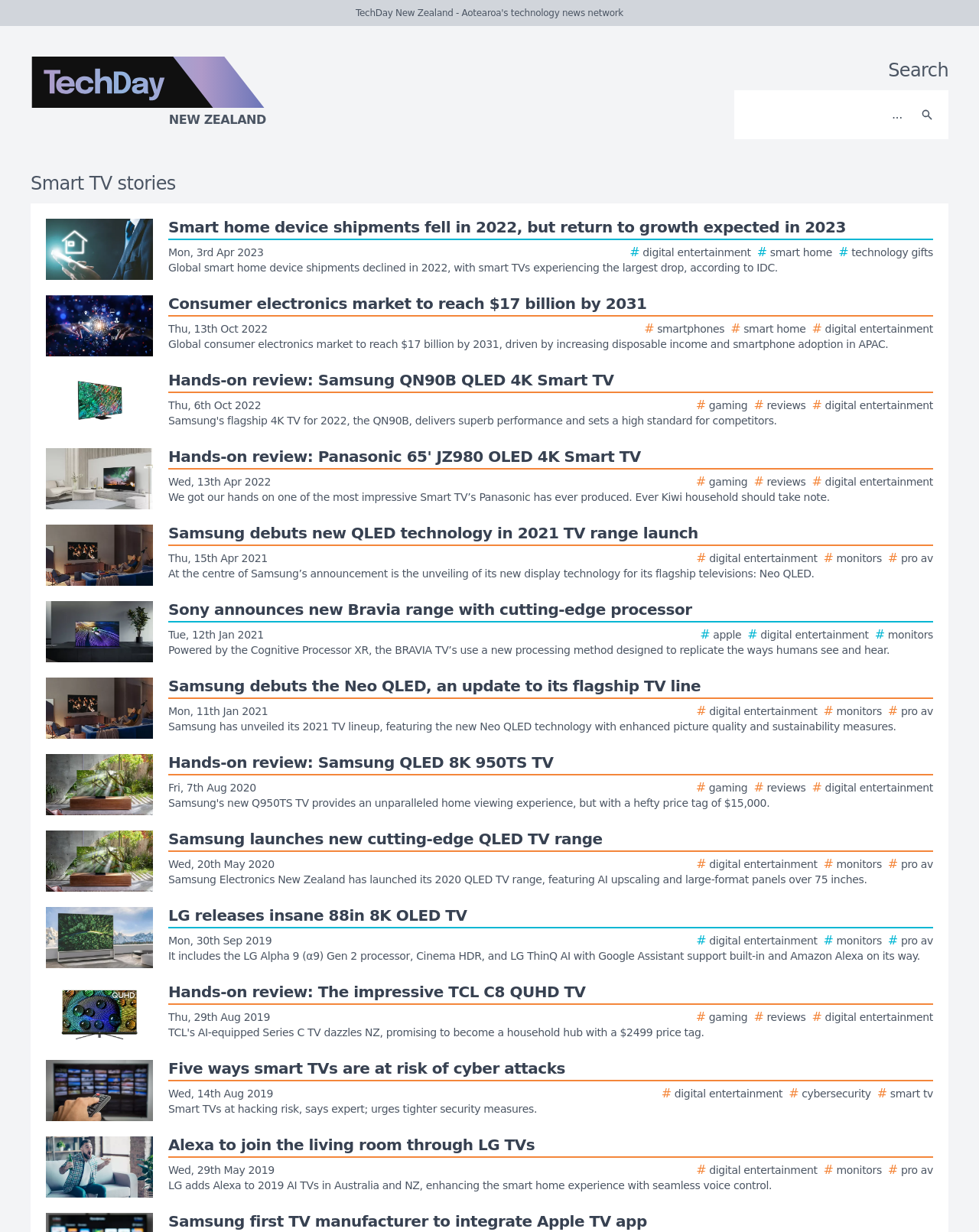Provide a brief response using a word or short phrase to this question:
What is the topic of the first story?

Smart home device shipments